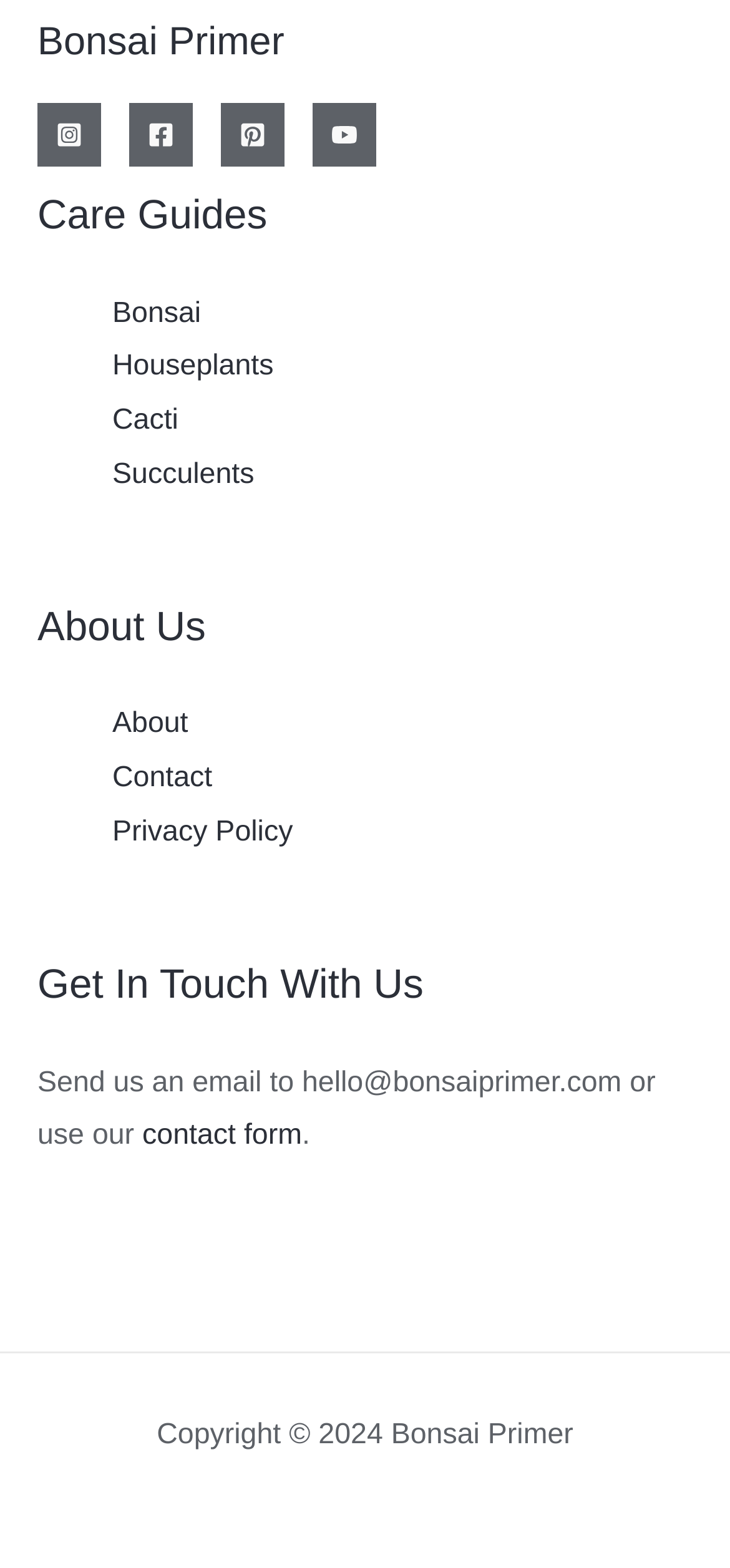Give a one-word or one-phrase response to the question: 
What types of care guides are provided?

Bonsai, Houseplants, Cacti, Succulents